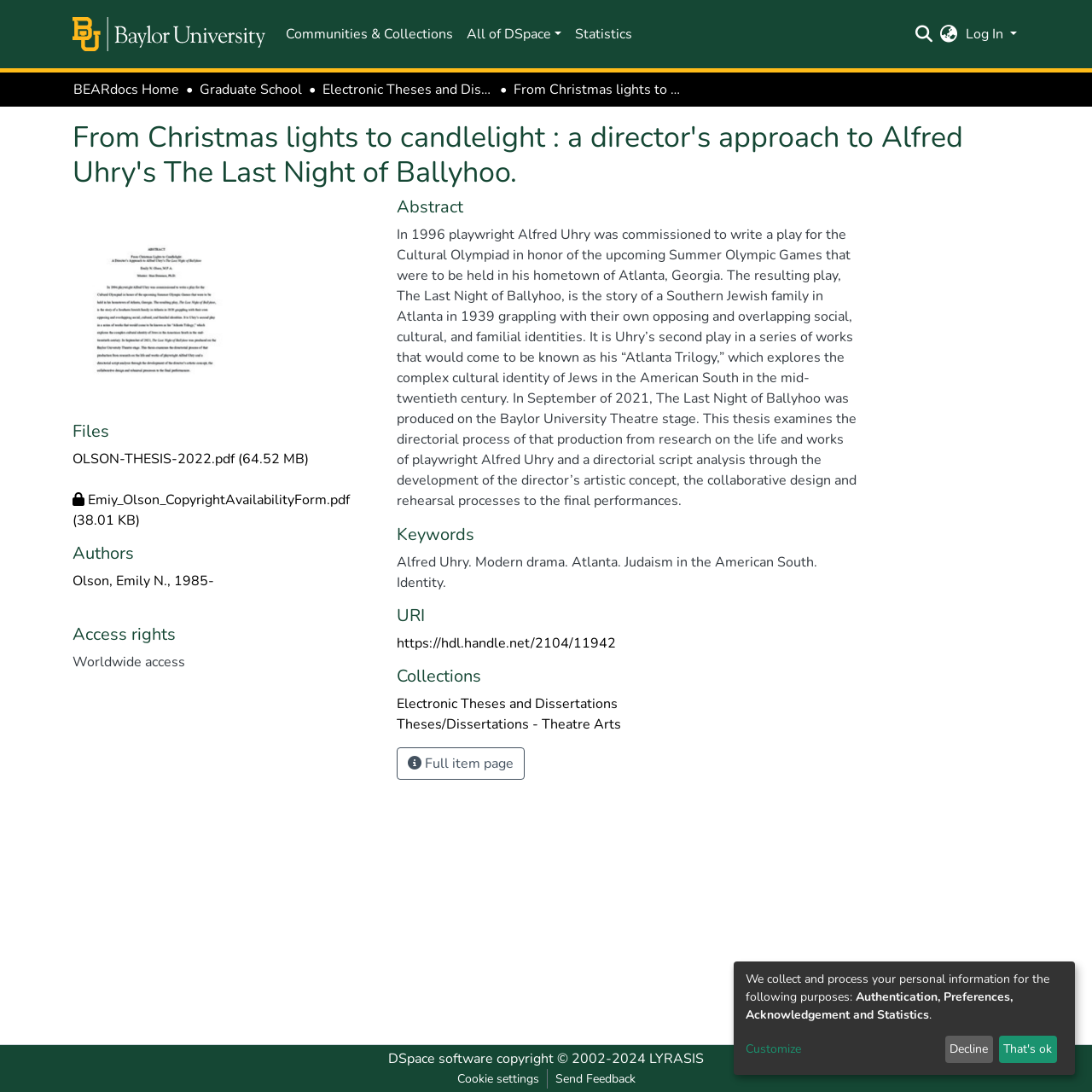Please specify the bounding box coordinates of the clickable section necessary to execute the following command: "Go to the CAMBODIA BOOK OF RECORDS page".

None